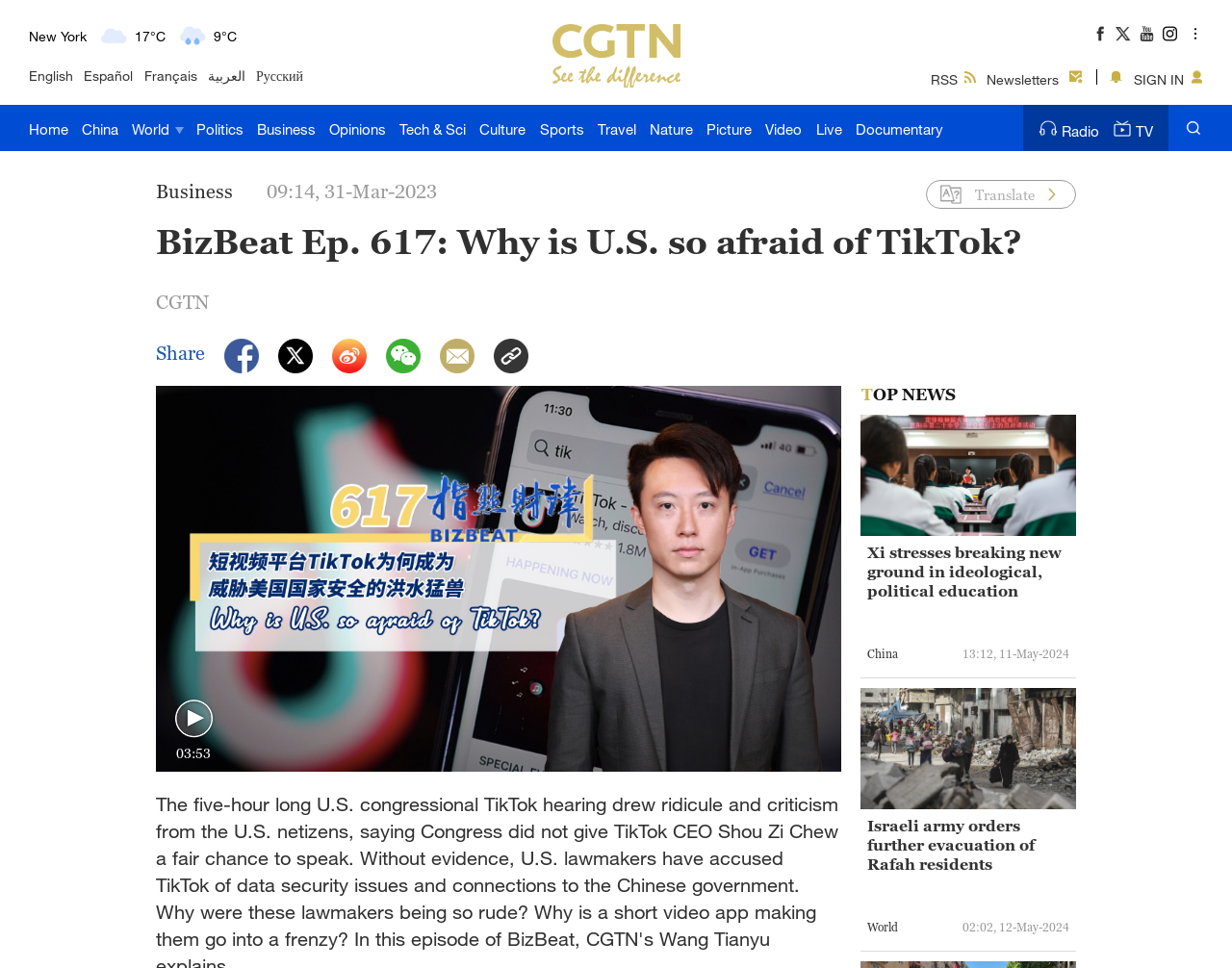Please provide the bounding box coordinates for the element that needs to be clicked to perform the instruction: "Share this article". The coordinates must consist of four float numbers between 0 and 1, formatted as [left, top, right, bottom].

[0.127, 0.353, 0.166, 0.377]